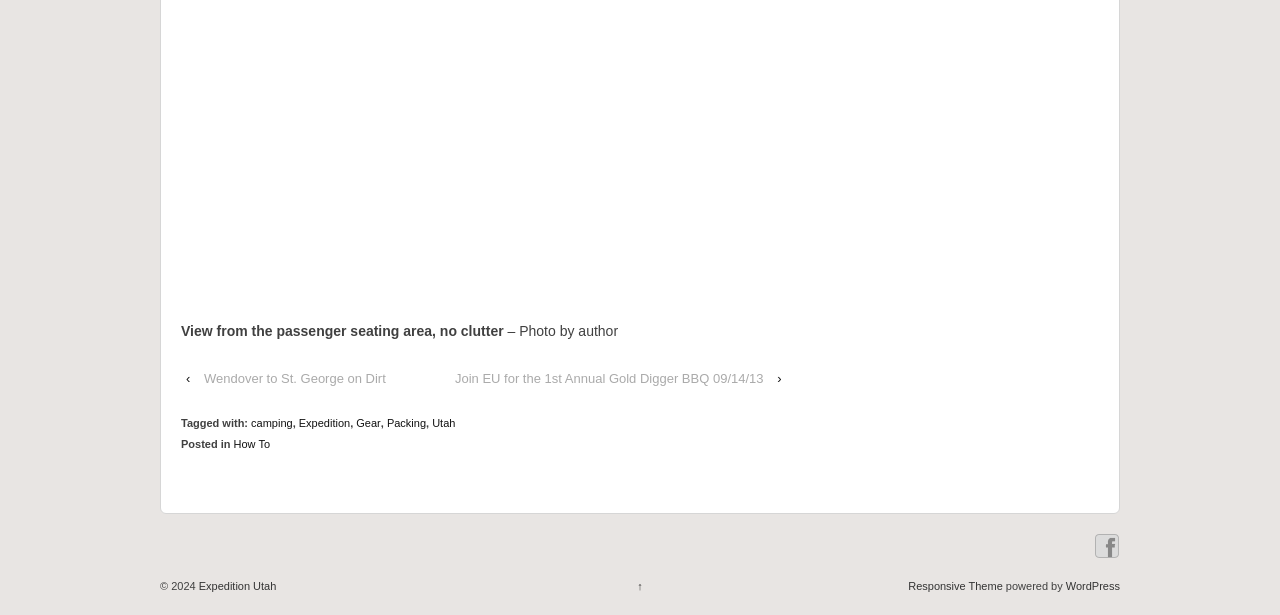Identify the bounding box coordinates of the area that should be clicked in order to complete the given instruction: "Read the post tagged with camping". The bounding box coordinates should be four float numbers between 0 and 1, i.e., [left, top, right, bottom].

[0.196, 0.678, 0.229, 0.697]